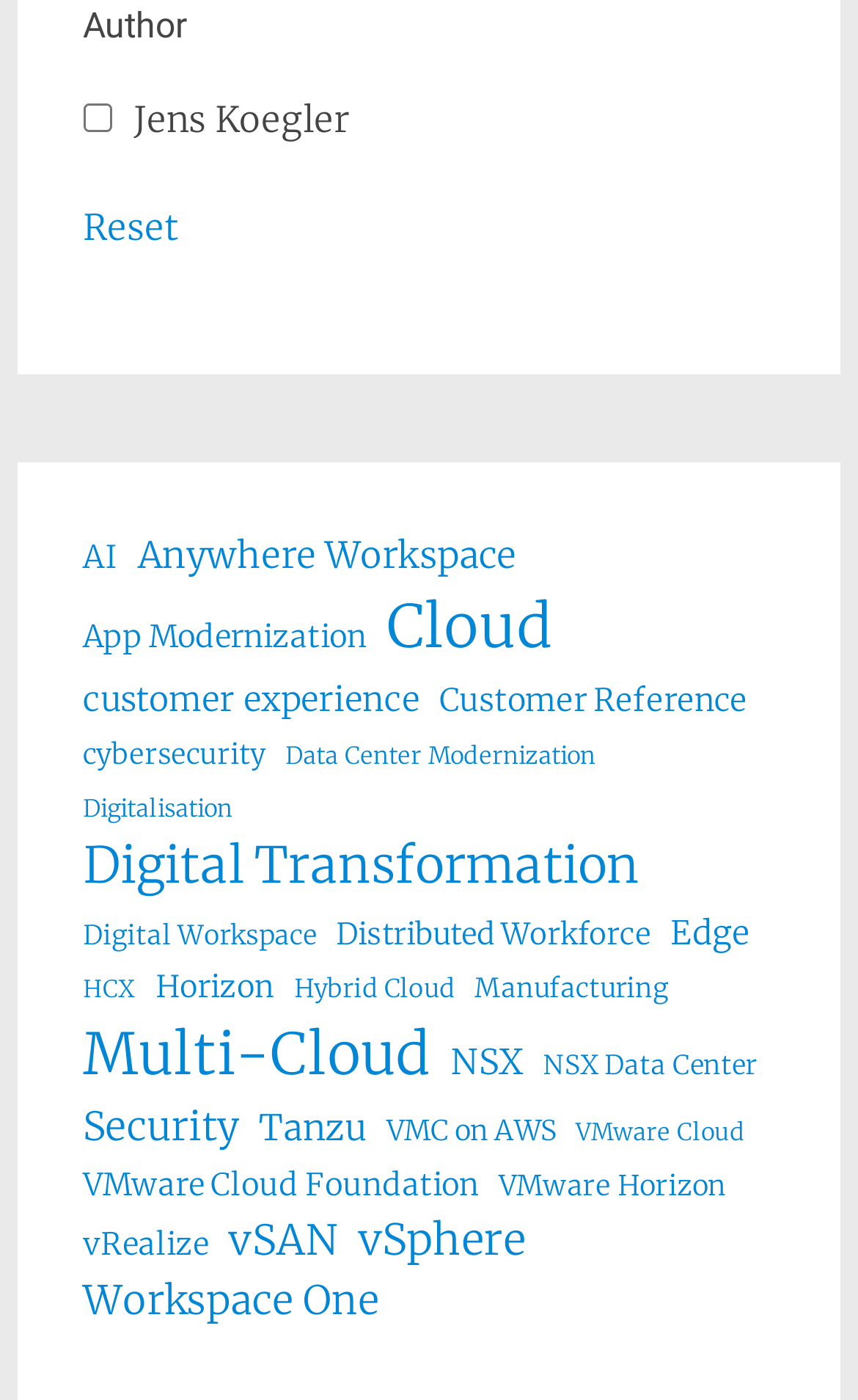Determine the bounding box coordinates of the clickable region to execute the instruction: "Learn about vSphere". The coordinates should be four float numbers between 0 and 1, denoted as [left, top, right, bottom].

[0.417, 0.864, 0.612, 0.909]